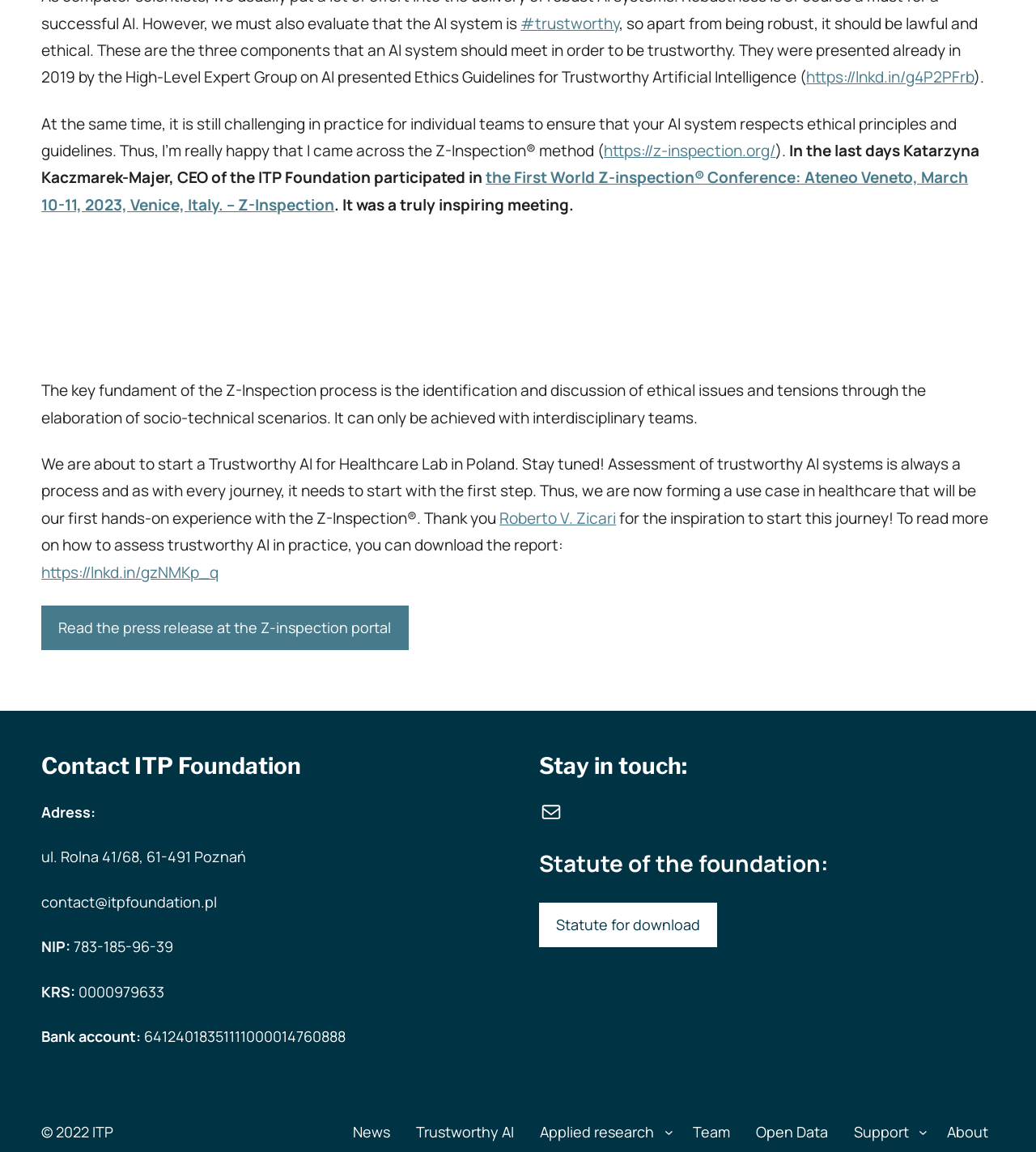Find the bounding box coordinates of the element to click in order to complete this instruction: "Contact ITP Foundation". The bounding box coordinates must be four float numbers between 0 and 1, denoted as [left, top, right, bottom].

[0.04, 0.653, 0.48, 0.677]